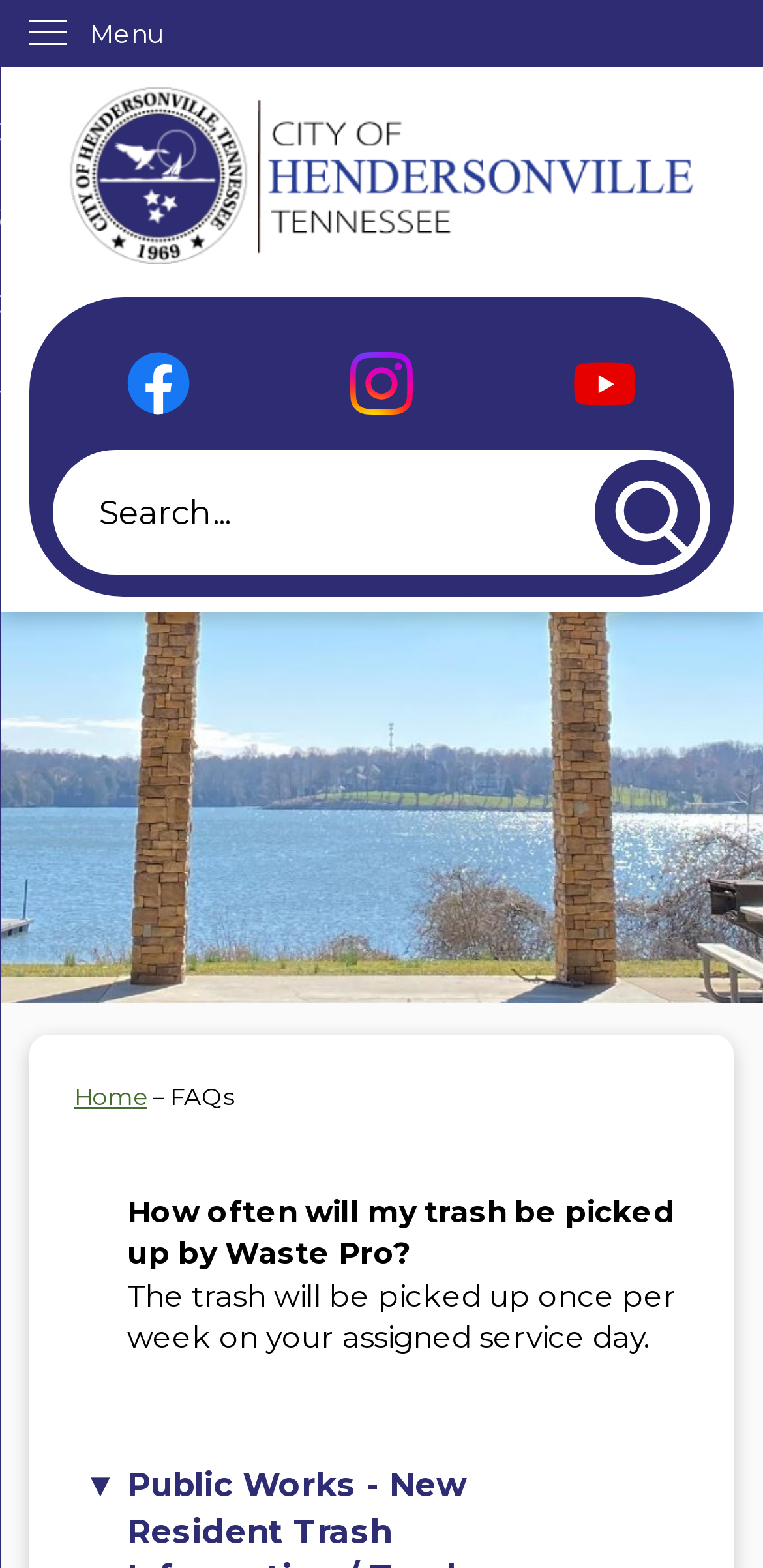What is the type of content on the webpage?
Please respond to the question with a detailed and well-explained answer.

The webpage appears to be a FAQ page, as it contains a list of questions and answers related to waste management. The presence of a question and its corresponding answer suggests that the webpage is providing information to users who have questions about waste management services.